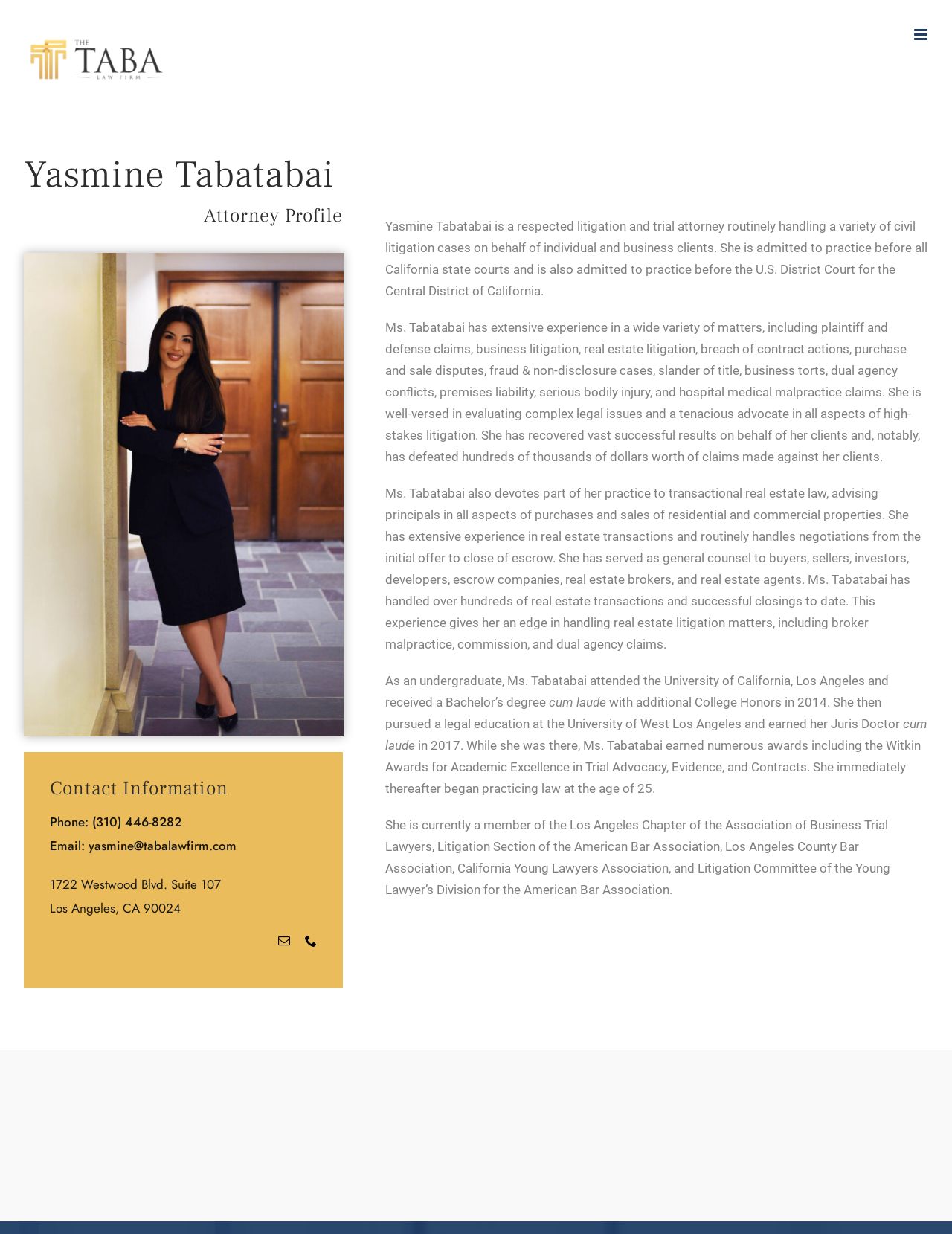Provide the bounding box coordinates for the UI element that is described as: "Zen Masters".

None